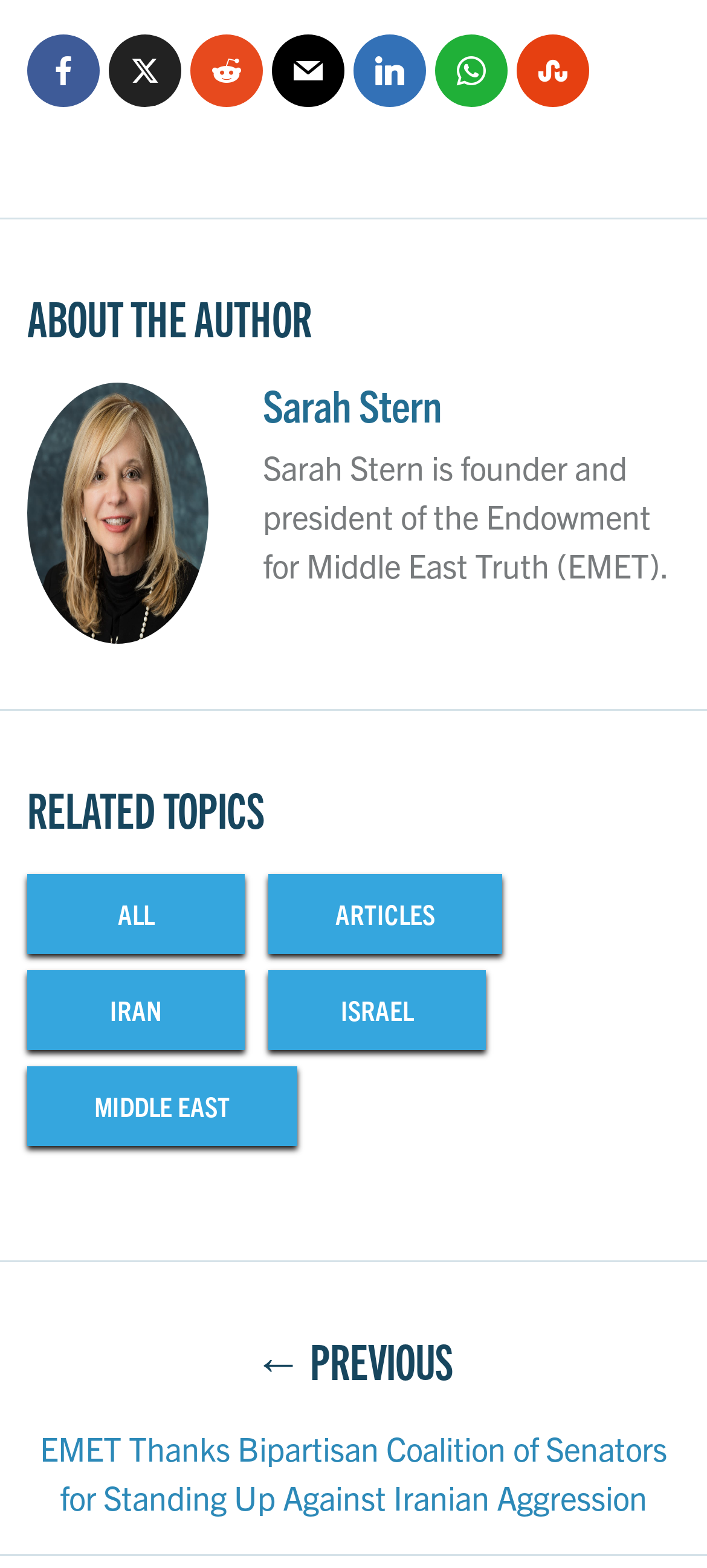Pinpoint the bounding box coordinates of the area that must be clicked to complete this instruction: "view the RELATED TOPICS section".

[0.038, 0.495, 0.962, 0.536]